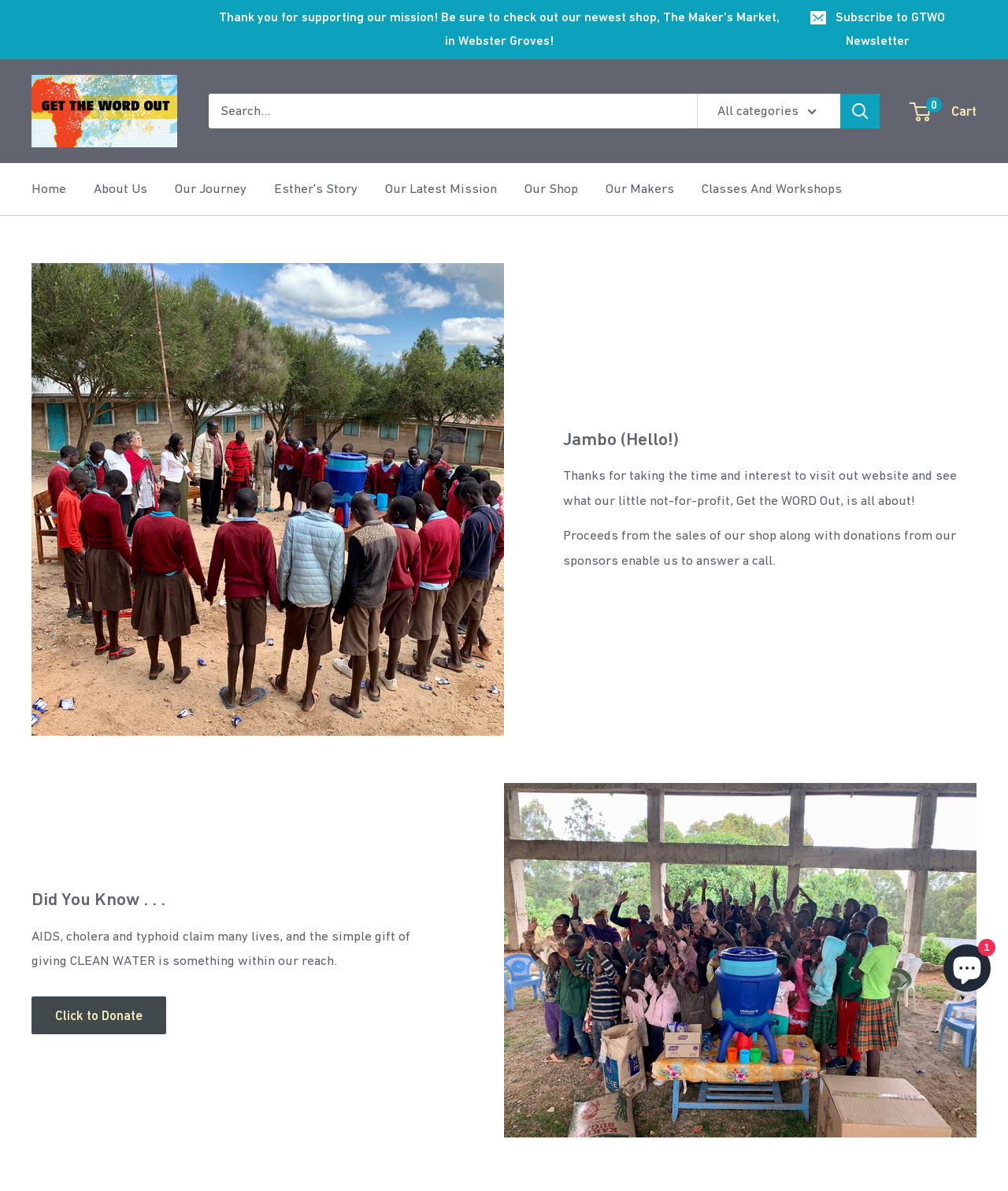What is the name of the organization?
Based on the visual content, answer with a single word or a brief phrase.

Get the WORD Out